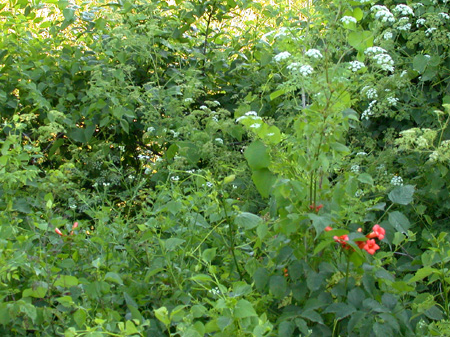Please answer the following question using a single word or phrase: 
What type of environment is depicted in the image?

Rural